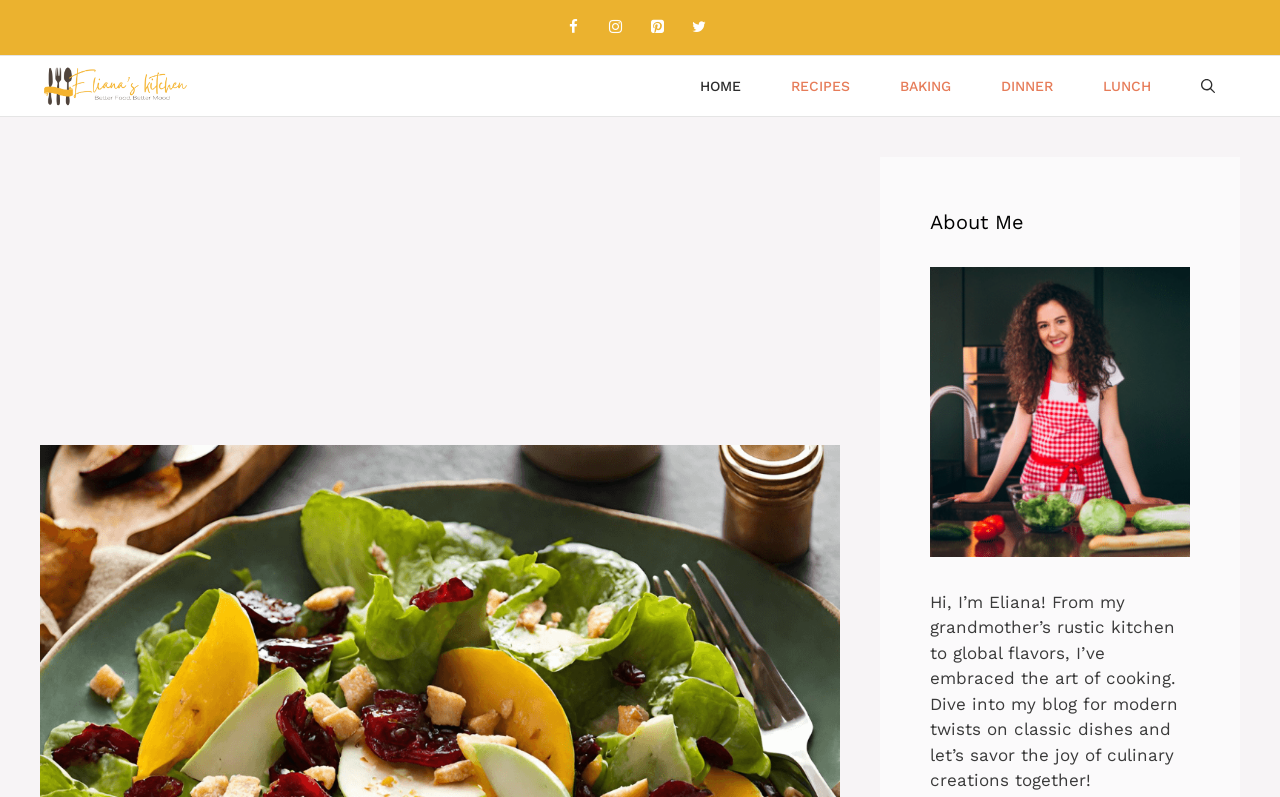Please identify the bounding box coordinates of the area I need to click to accomplish the following instruction: "Go to home page".

[0.527, 0.07, 0.598, 0.146]